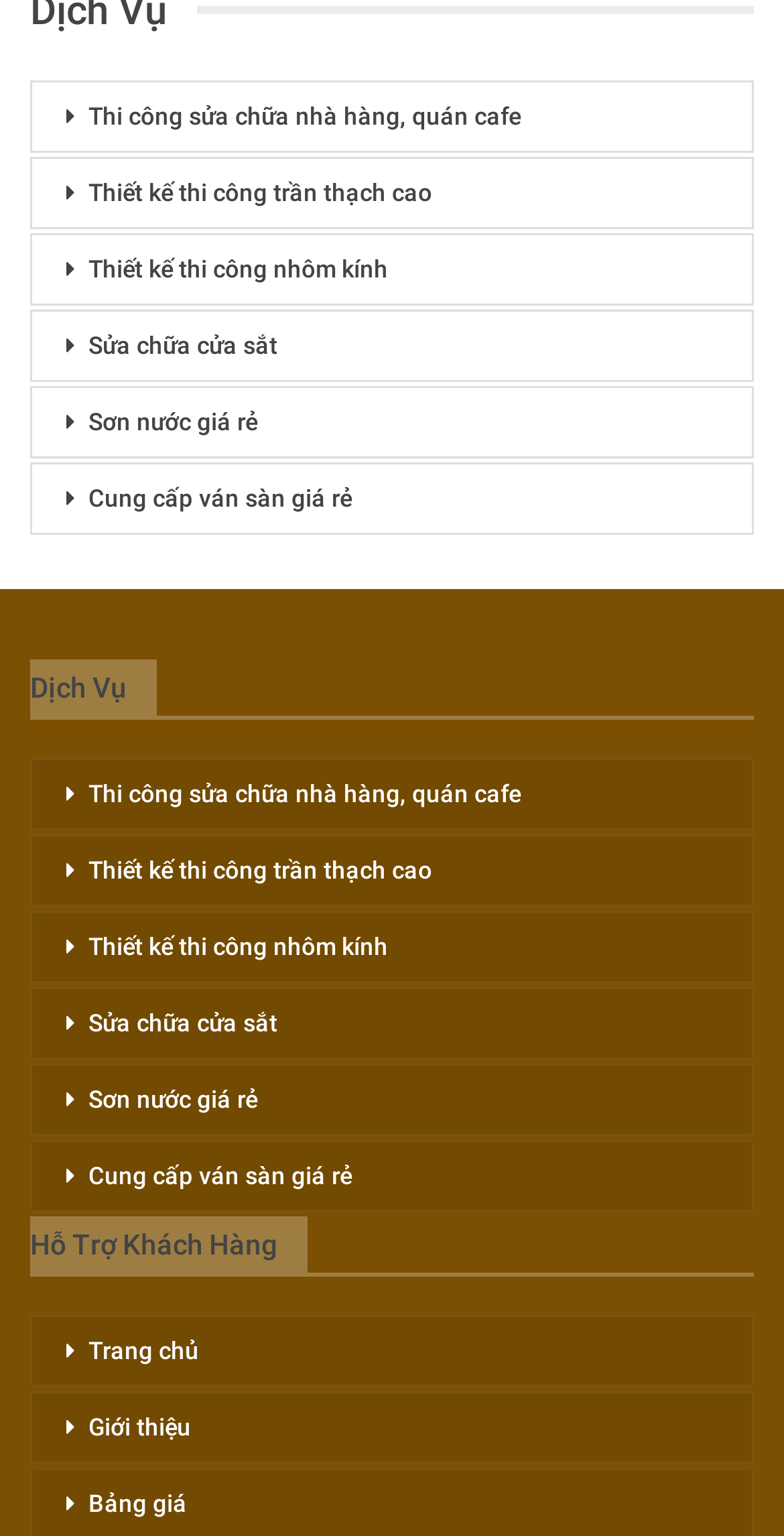Please find the bounding box coordinates of the clickable region needed to complete the following instruction: "Explore Thiết kế thi công trần thạch cao service". The bounding box coordinates must consist of four float numbers between 0 and 1, i.e., [left, top, right, bottom].

[0.038, 0.103, 0.962, 0.15]